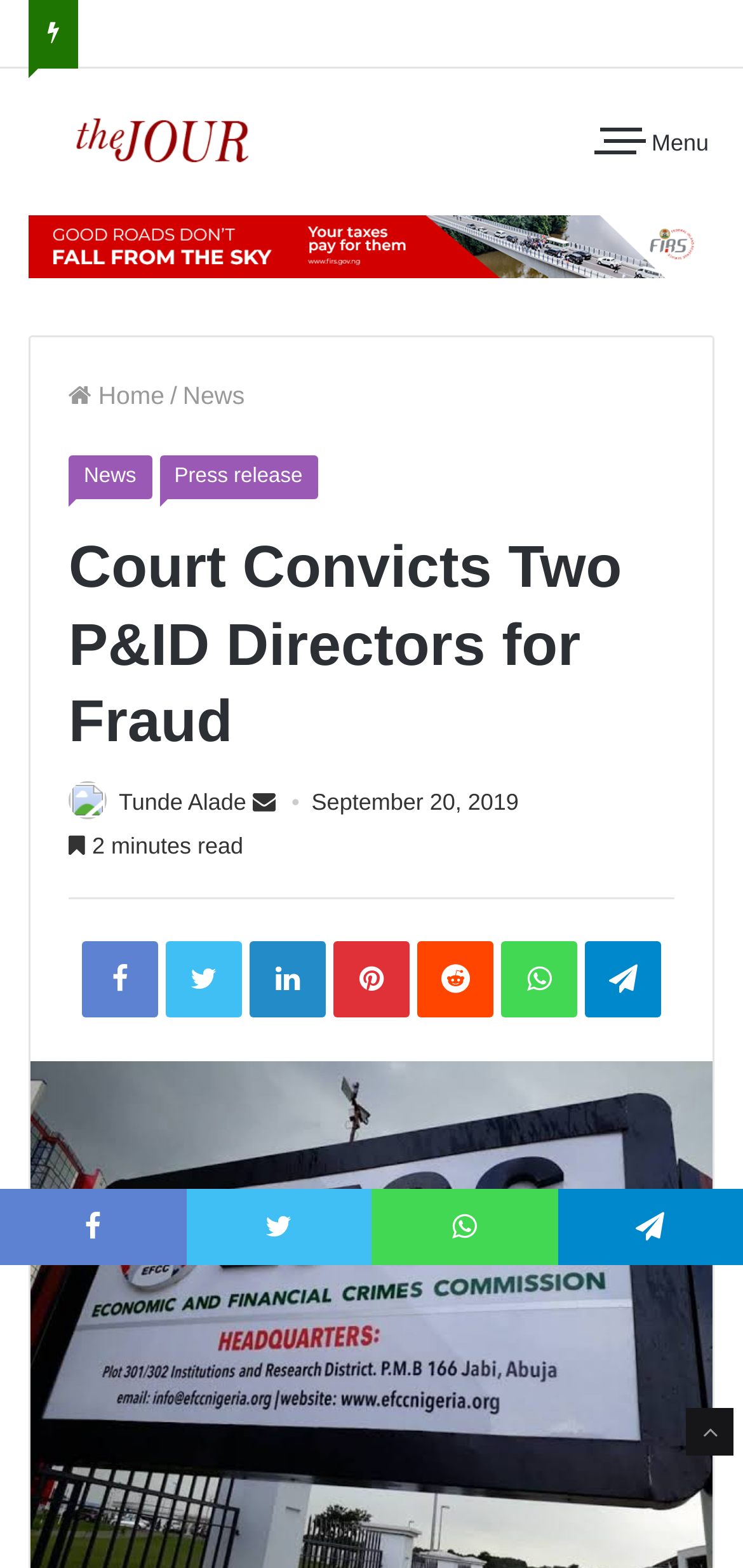Respond to the question below with a single word or phrase: How many navigation links are present in the secondary navigation menu?

3